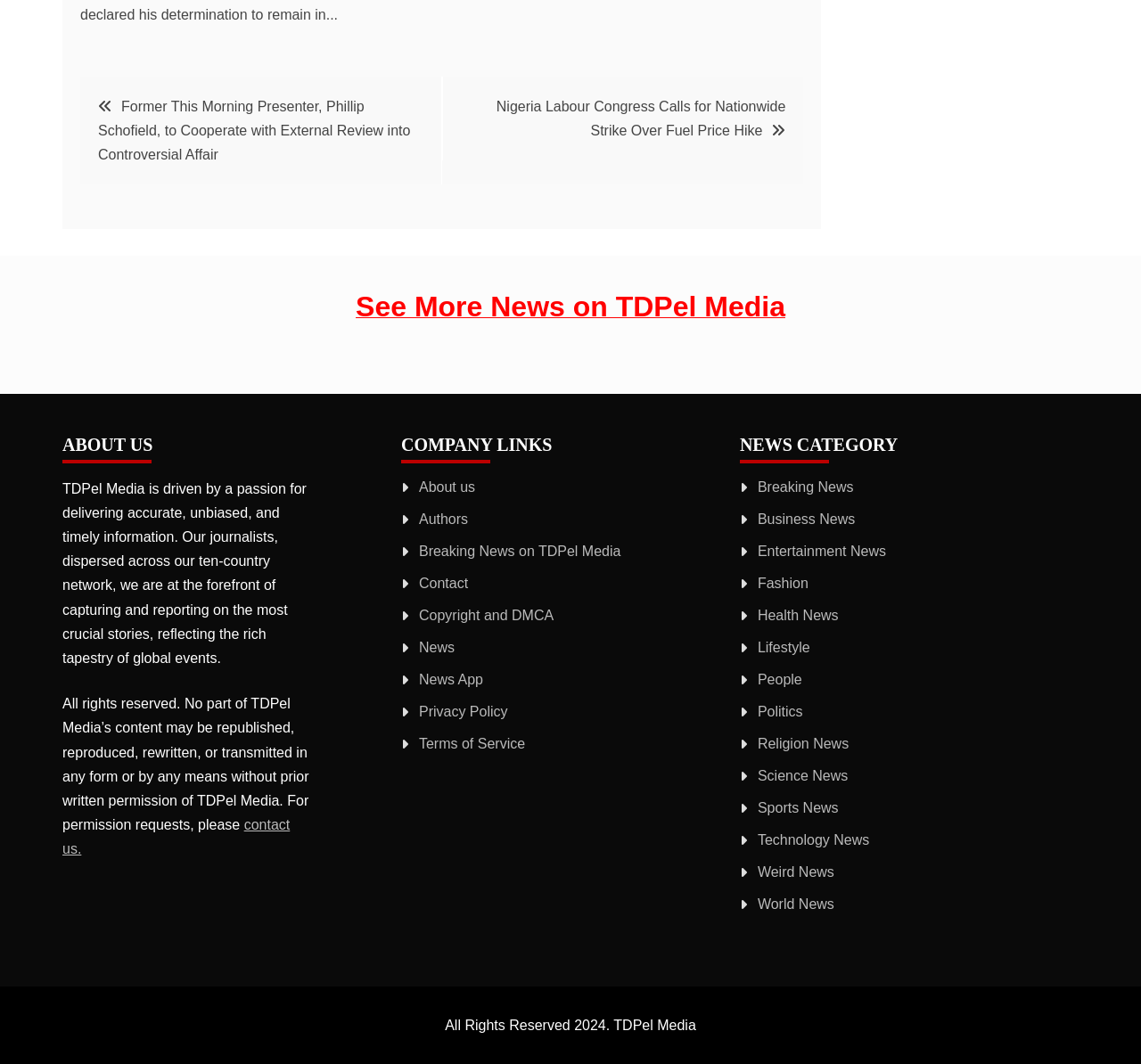What is the purpose of the 'Contact us' link?
Based on the image, answer the question in a detailed manner.

The purpose of the 'Contact us' link can be inferred from the text preceding it, which states 'For permission requests, please contact us.' This suggests that the link is intended for users who need to request permission for republishing, reproducing, rewriting, or transmitting TDPel Media's content.